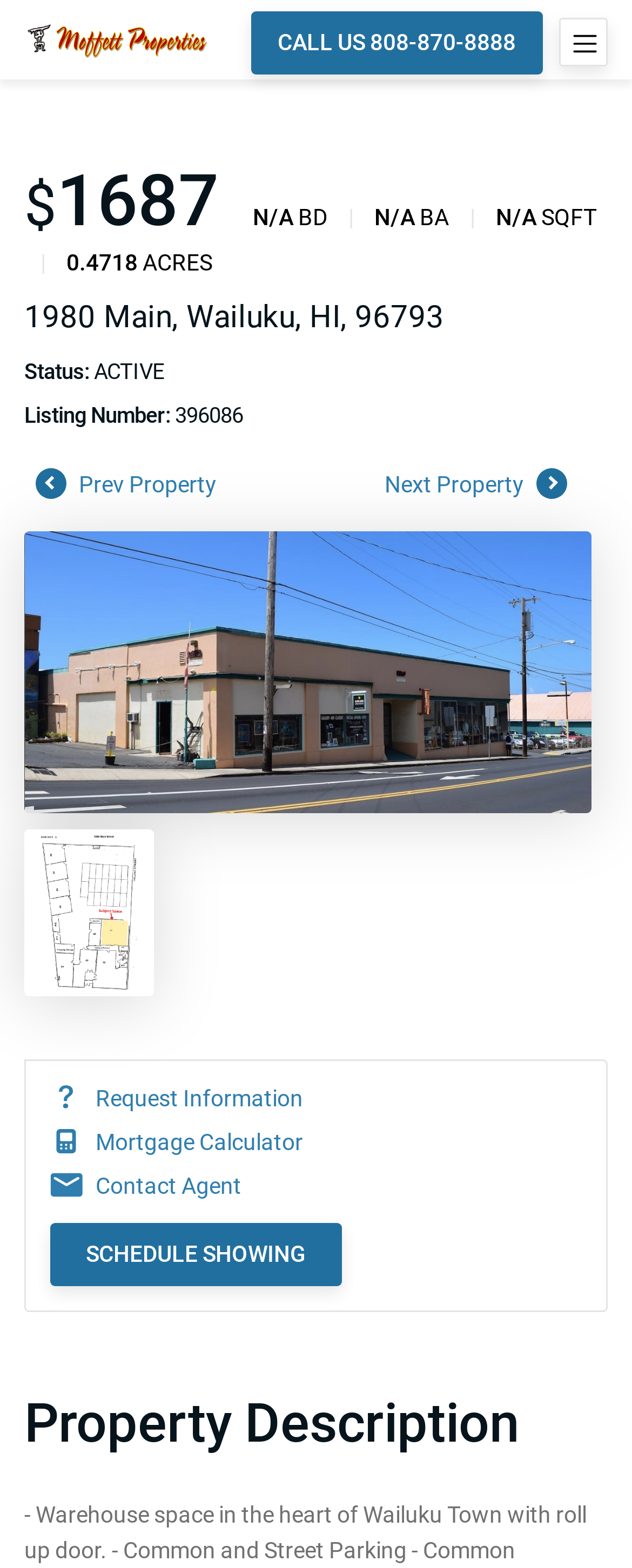Give the bounding box coordinates for this UI element: "parent_node: CALL US 808-870-8888". The coordinates should be four float numbers between 0 and 1, arranged as [left, top, right, bottom].

[0.885, 0.012, 0.962, 0.043]